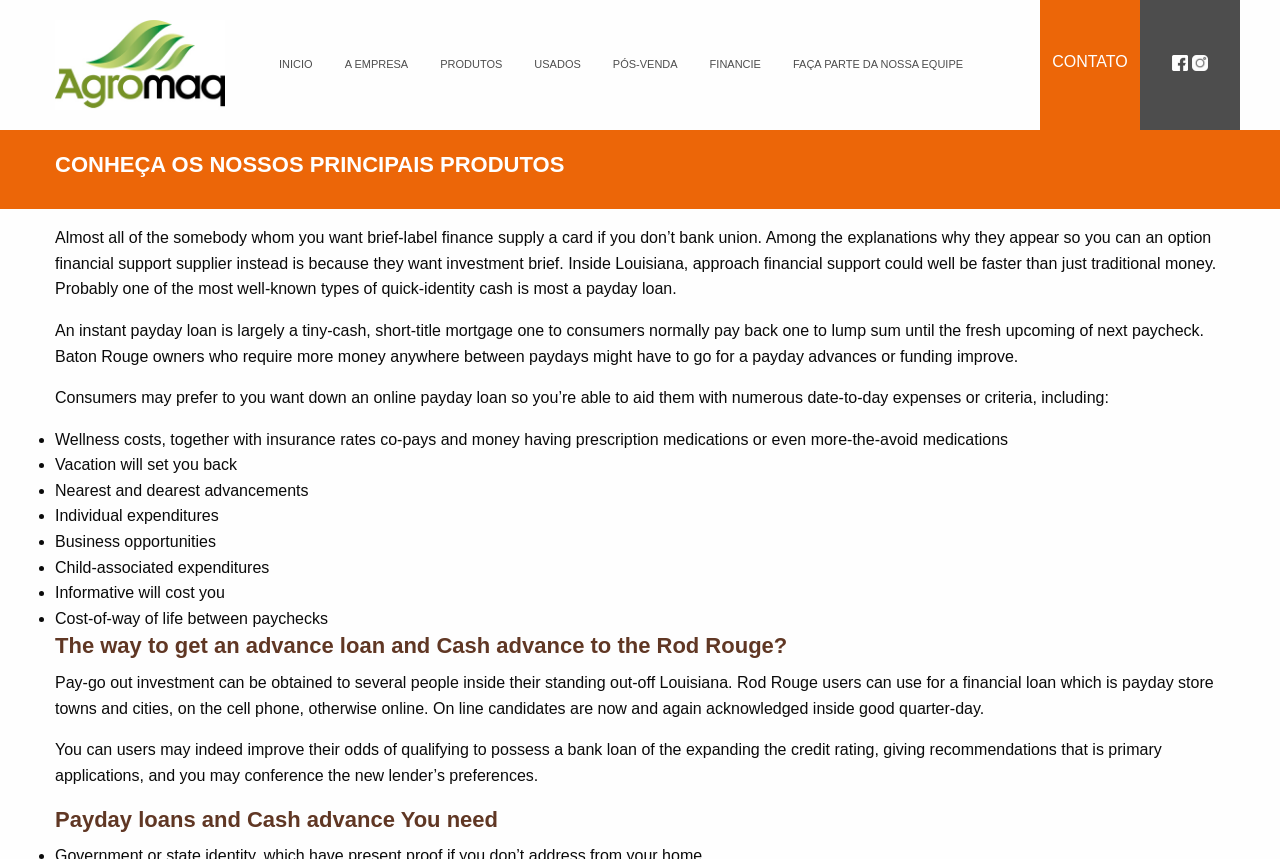Describe all visible elements and their arrangement on the webpage.

This webpage is about the advantages of taking out a payday loan in Baton Rouge. At the top, there is a horizontal menu bar with 7 menu items: INICIO, A EMPRESA, PRODUTOS, USADOS, PÓS-VENDA, FINANCIE, and FAÇA PARTE DA NOSSA EQUIPE. Below the menu bar, there is a heading that reads "CONHEÇA OS NOSSOS PRINCIPAIS PRODUTOS". 

The main content of the webpage is divided into three sections. The first section explains what a payday loan is, stating that it is a small-cash, short-term loan that consumers normally pay back in one lump sum until the next paycheck. It also mentions that Baton Rouge owners who need more money between paydays might have to go for a payday advance or funding improve.

The second section lists the various expenses that consumers may prefer to use a payday loan to aid, including health costs, vacation expenses, family advancements, personal expenditures, business opportunities, child-associated expenditures, educational costs, and cost-of-living between paychecks.

The third section explains how to get an advance loan and cash advance in Baton Rouge, stating that payday investment can be obtained to several people in their standing out-off Louisiana. It also provides tips for users to improve their odds of qualifying for a bank loan.